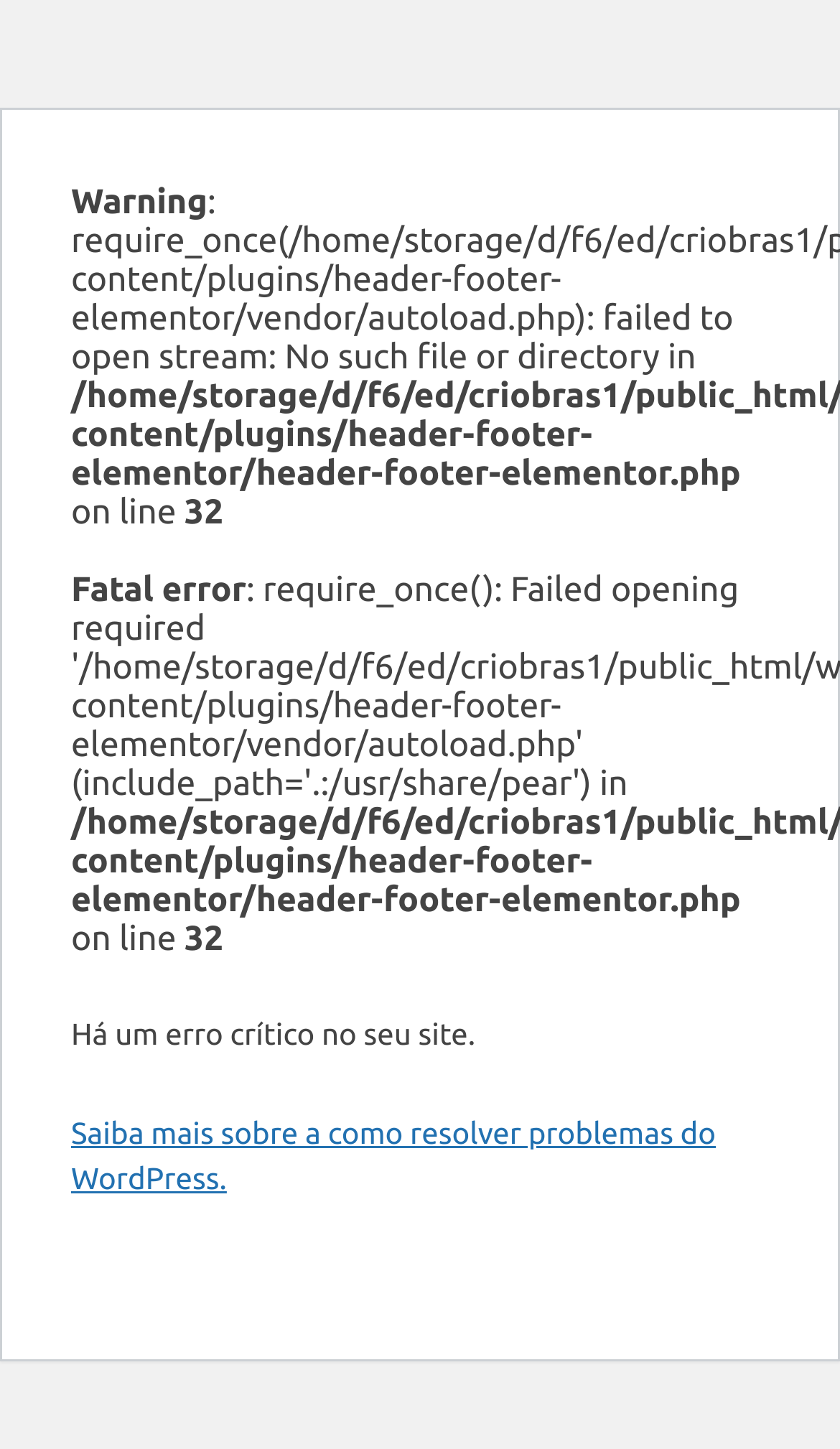What is the warning about?
From the image, provide a succinct answer in one word or a short phrase.

Critical site error